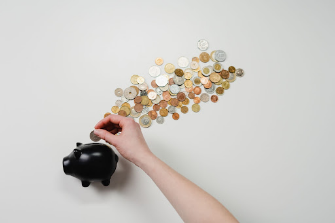Analyze the image and describe all the key elements you observe.

This image depicts a hand gently placing a coin into a black piggy bank, while a cascade of assorted coins sprawls across a light, neutral surface. The arrangement of the coins suggests a focus on savings and financial management, embodying themes of budgeting and the importance of saving money. The simplicity yet vividness of the scene conveys a message of financial literacy and encourages viewers to consider their own savings practices. This visual complements the article titled "Dear Pacific: Please Don’t Hide the Fees," which addresses hidden costs associated with attending a tuition-free semester at Pacific University, highlighting the need for transparency regarding additional expenses.